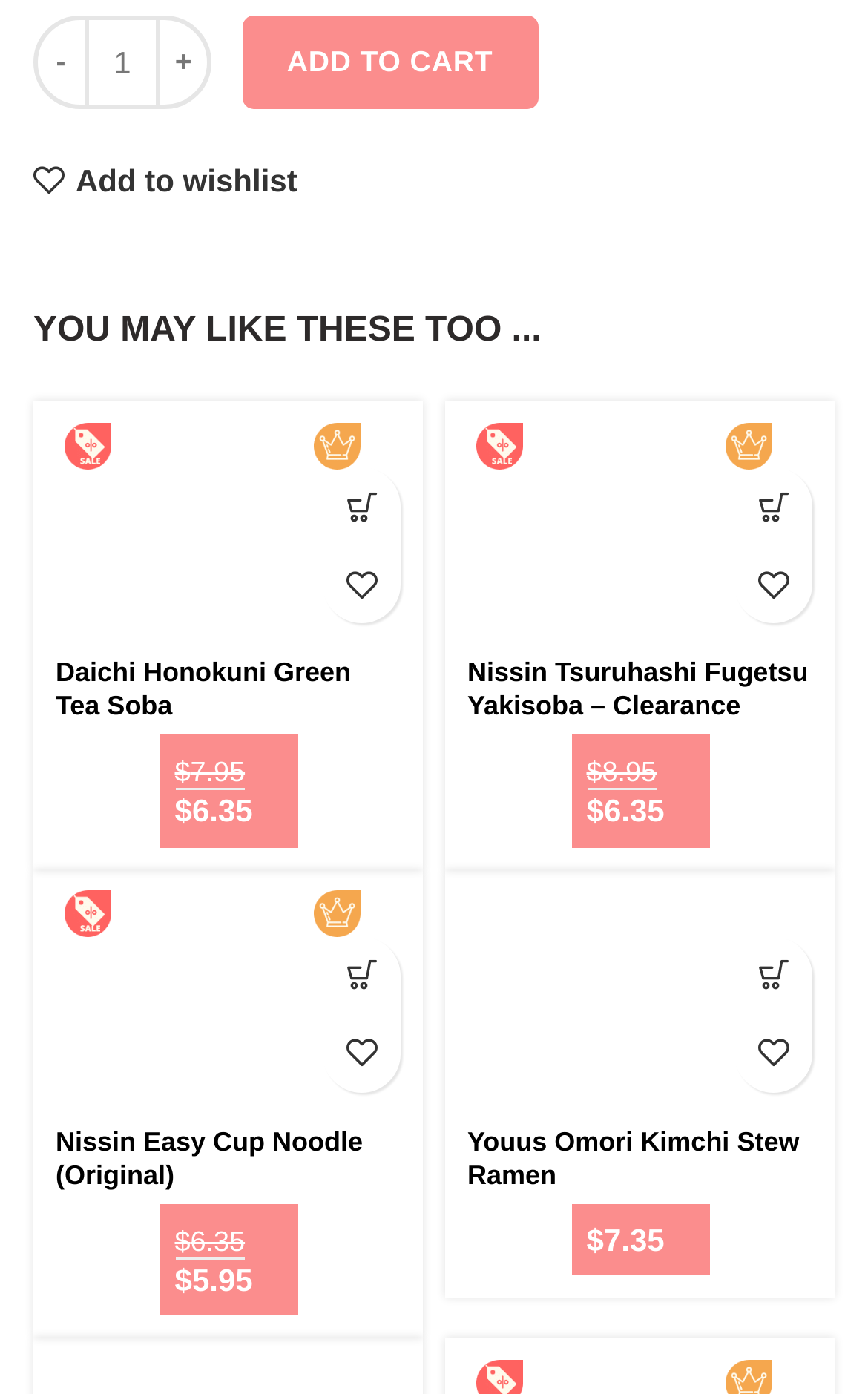Please specify the bounding box coordinates of the clickable region necessary for completing the following instruction: "Add Nissin Tsuruhashi Fugetsu Yakisoba to wishlist". The coordinates must consist of four float numbers between 0 and 1, i.e., [left, top, right, bottom].

[0.846, 0.391, 0.936, 0.447]